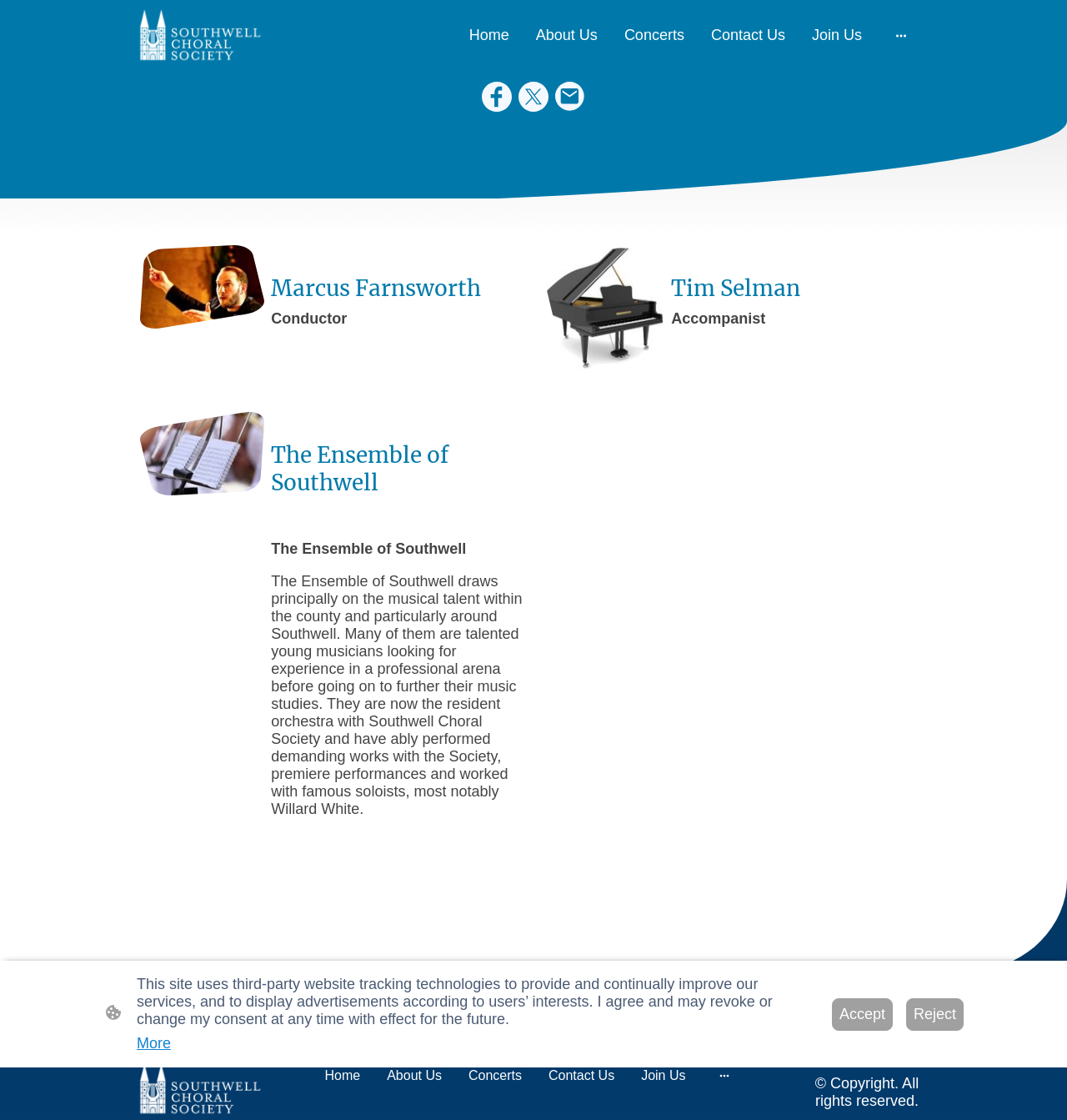Review the image closely and give a comprehensive answer to the question: What is the name of the orchestra?

I found the heading 'The Ensemble of Southwell' which is likely to be the name of the orchestra, as it is mentioned in the context of the Southwell Choral Society.